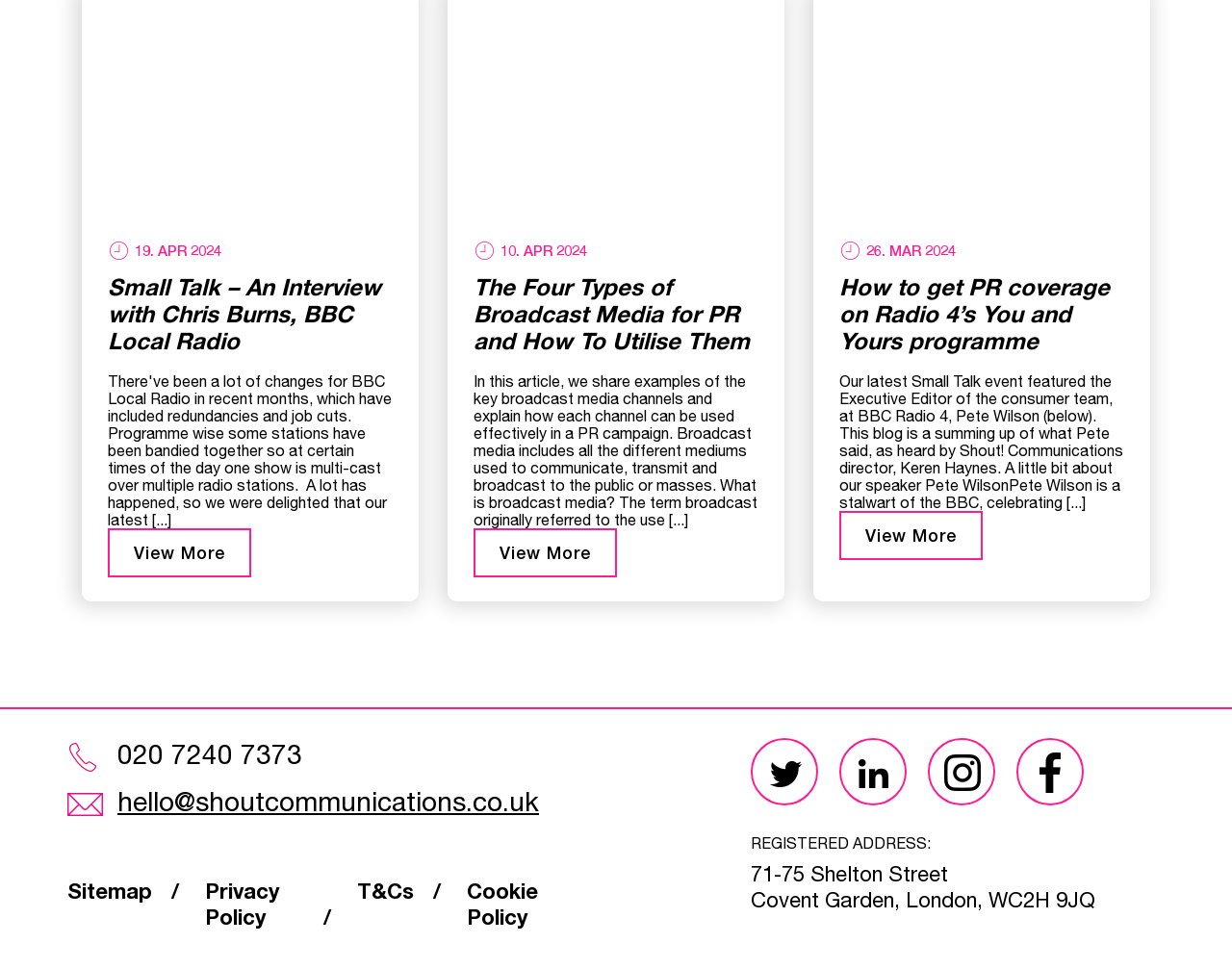Can you find the bounding box coordinates of the area I should click to execute the following instruction: "Check Save my name, email, and website in this browser for the next time I comment"?

None